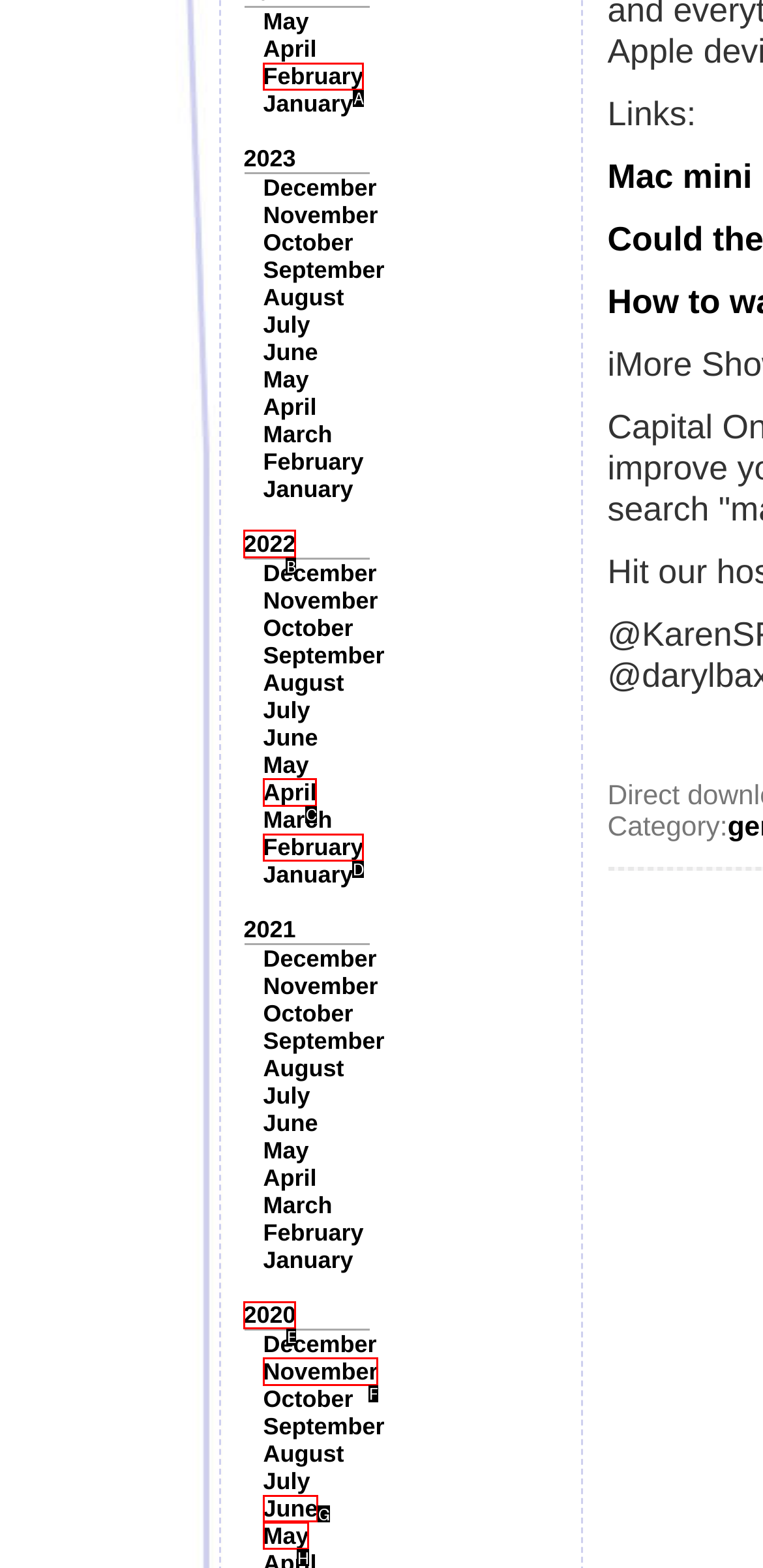Identify the correct lettered option to click in order to perform this task: Click the Pinterest icon. Respond with the letter.

None